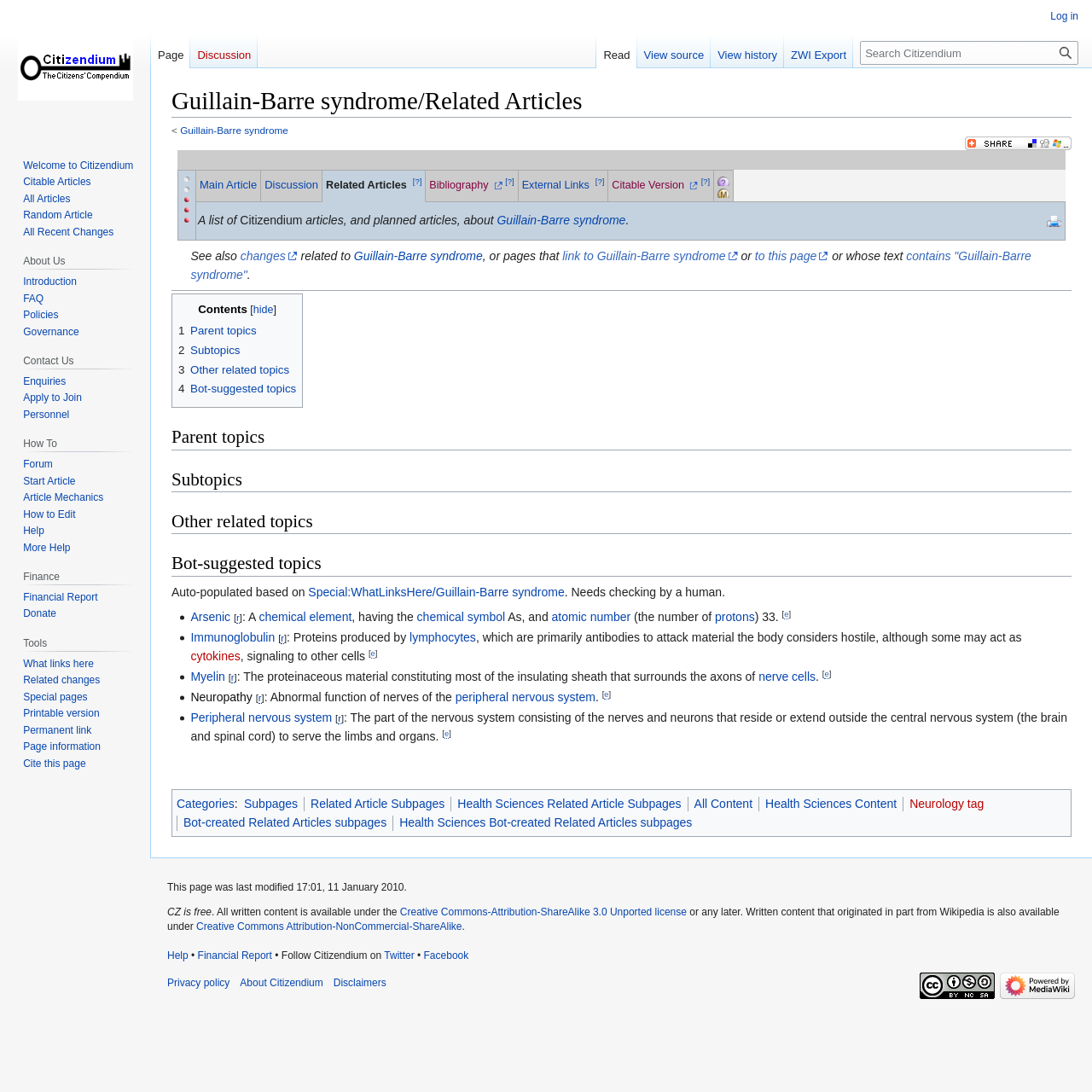What is the purpose of the table?
Based on the image, give a one-word or short phrase answer.

To list related articles